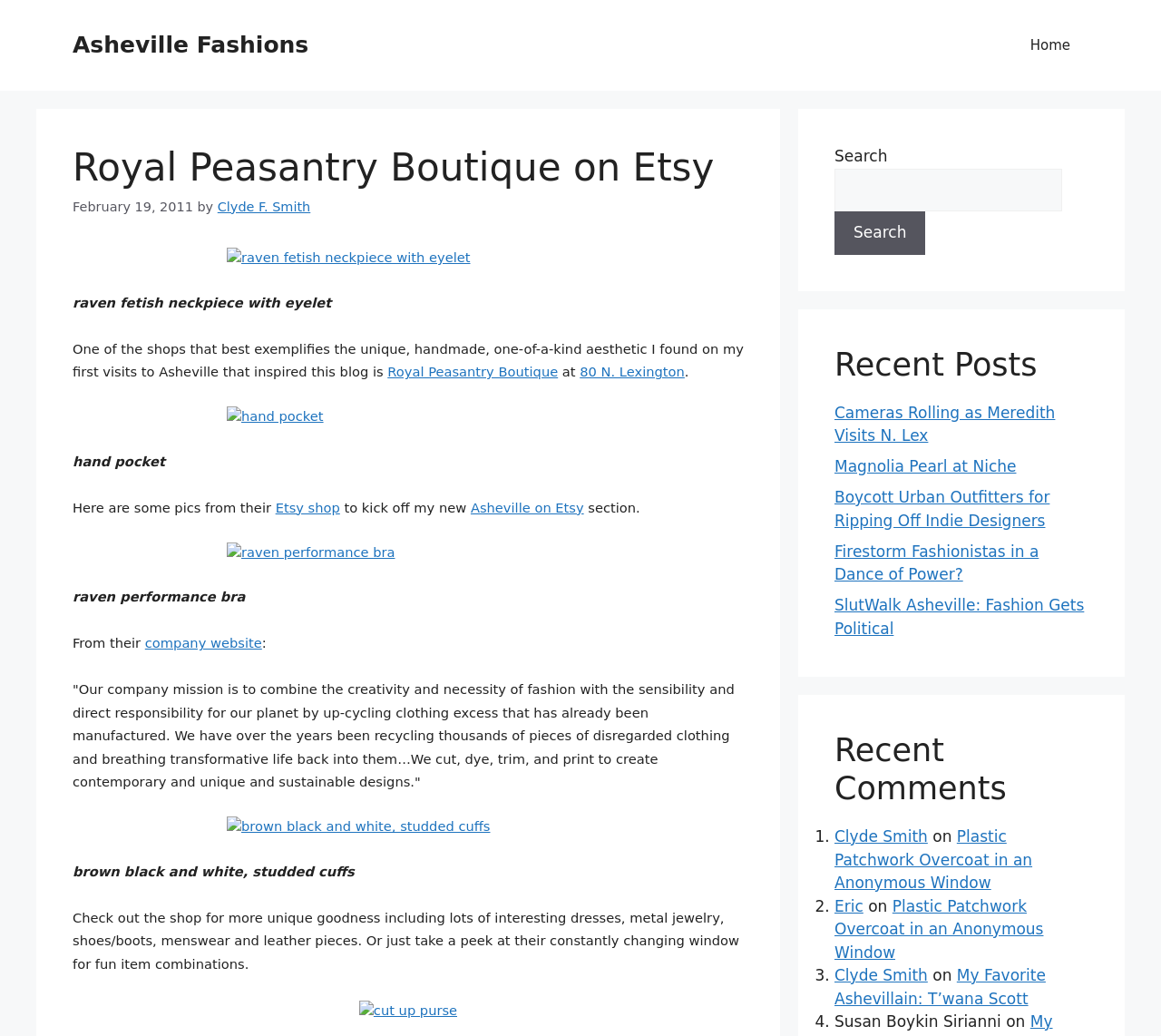Find and indicate the bounding box coordinates of the region you should select to follow the given instruction: "Read the recent post about Cameras Rolling as Meredith Visits N. Lex".

[0.719, 0.389, 0.909, 0.429]